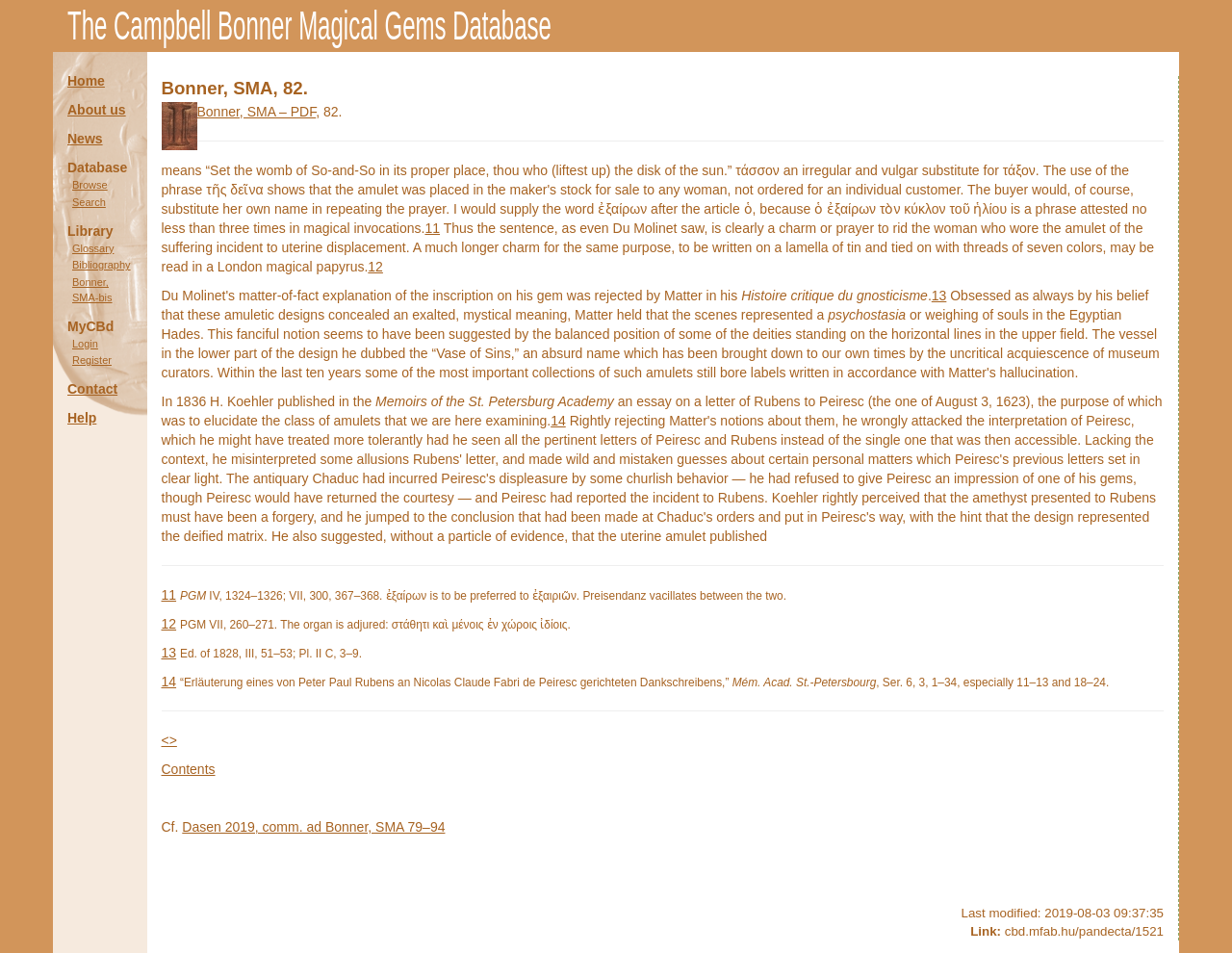Identify the bounding box coordinates for the element you need to click to achieve the following task: "Contact the administrator". Provide the bounding box coordinates as four float numbers between 0 and 1, in the form [left, top, right, bottom].

[0.055, 0.4, 0.095, 0.416]